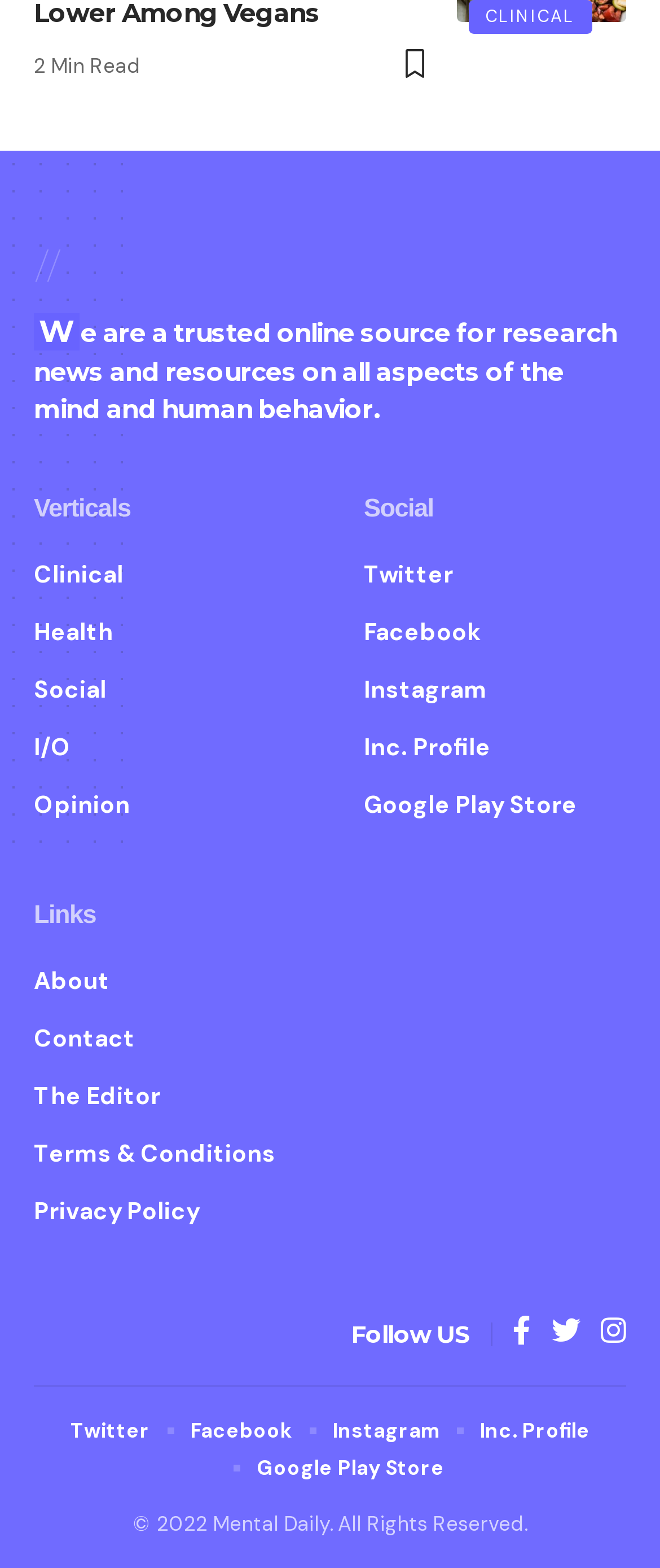Please locate the bounding box coordinates of the element that should be clicked to complete the given instruction: "Explore clinical research".

[0.71, 0.091, 0.896, 0.112]